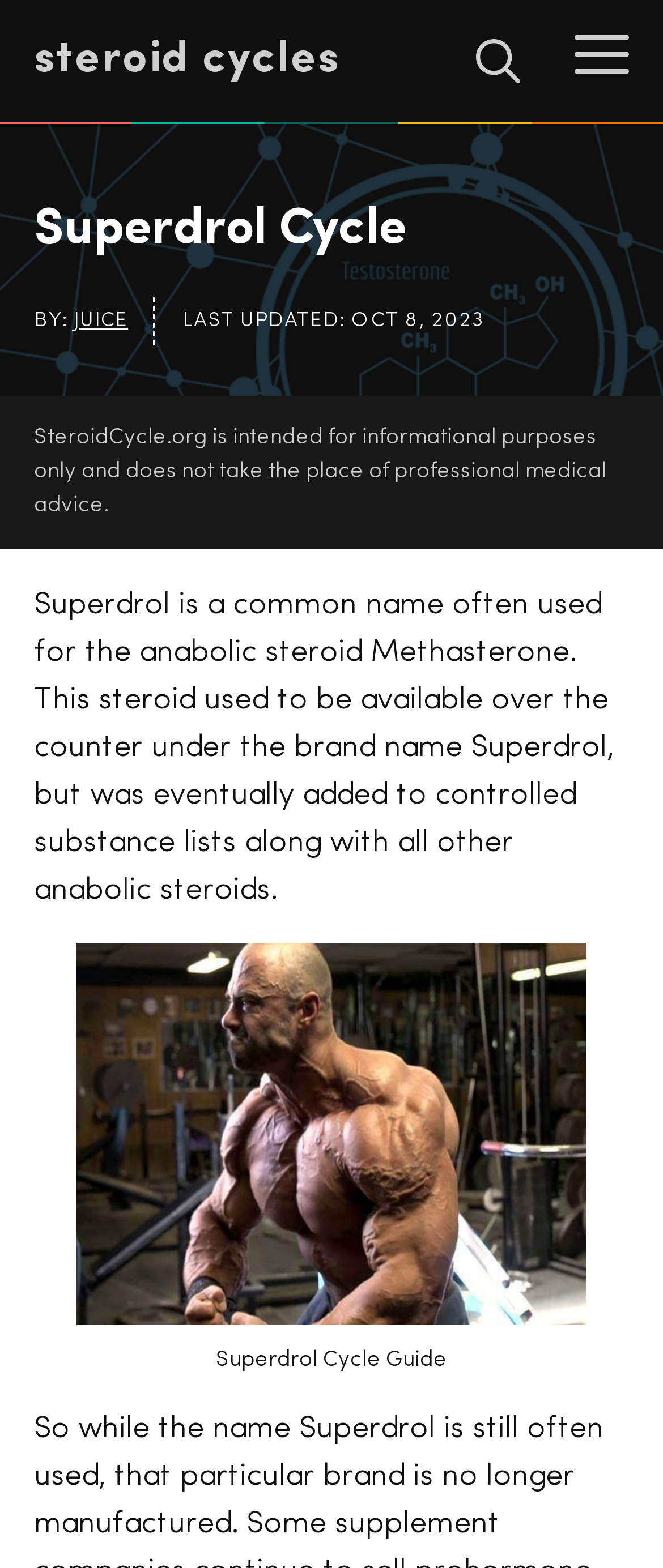Give a succinct answer to this question in a single word or phrase: 
What is the caption of the figure?

Superdrol Cycle Guide